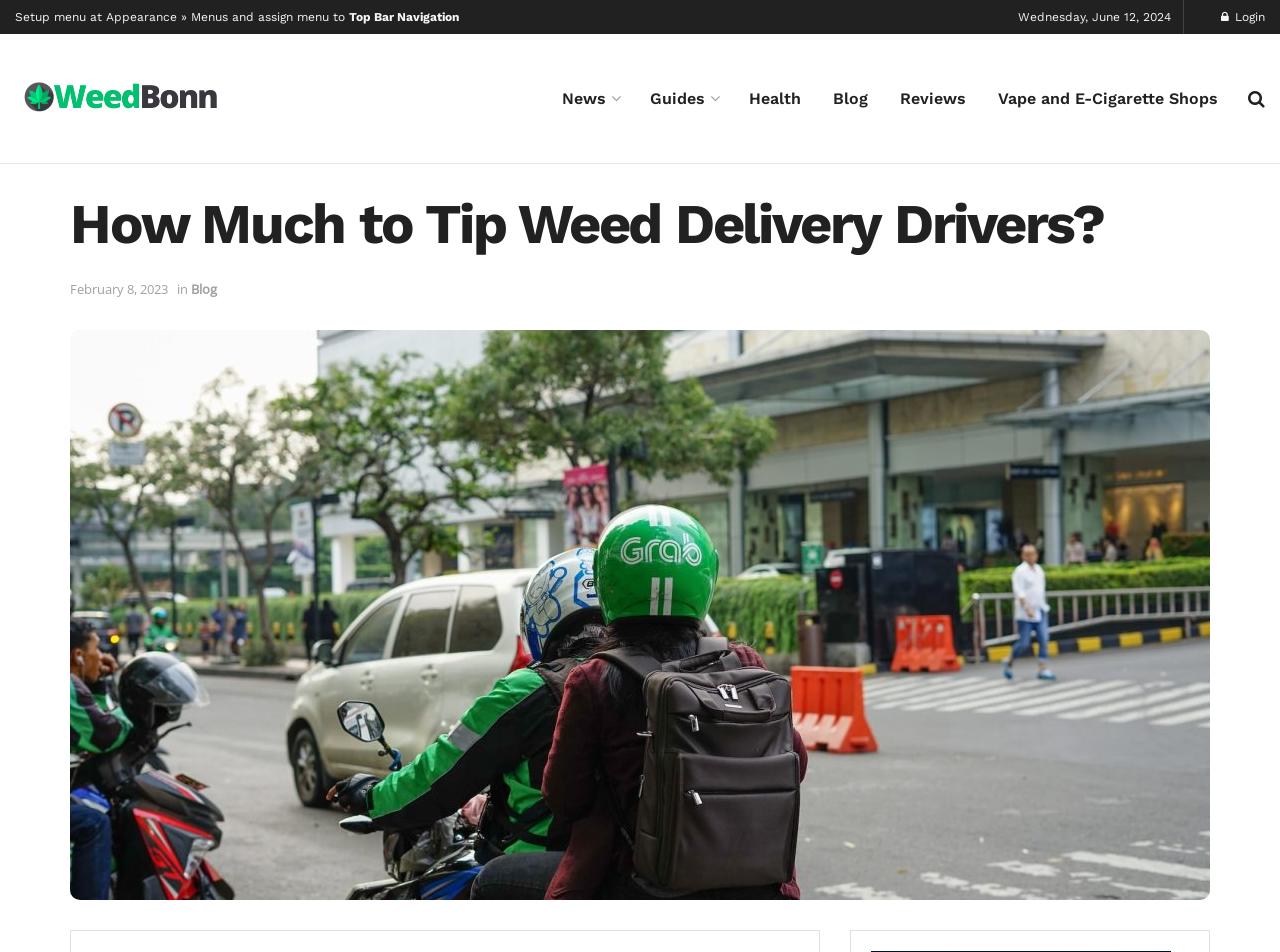Specify the bounding box coordinates of the element's area that should be clicked to execute the given instruction: "Check the recent comment". The coordinates should be four float numbers between 0 and 1, i.e., [left, top, right, bottom].

None